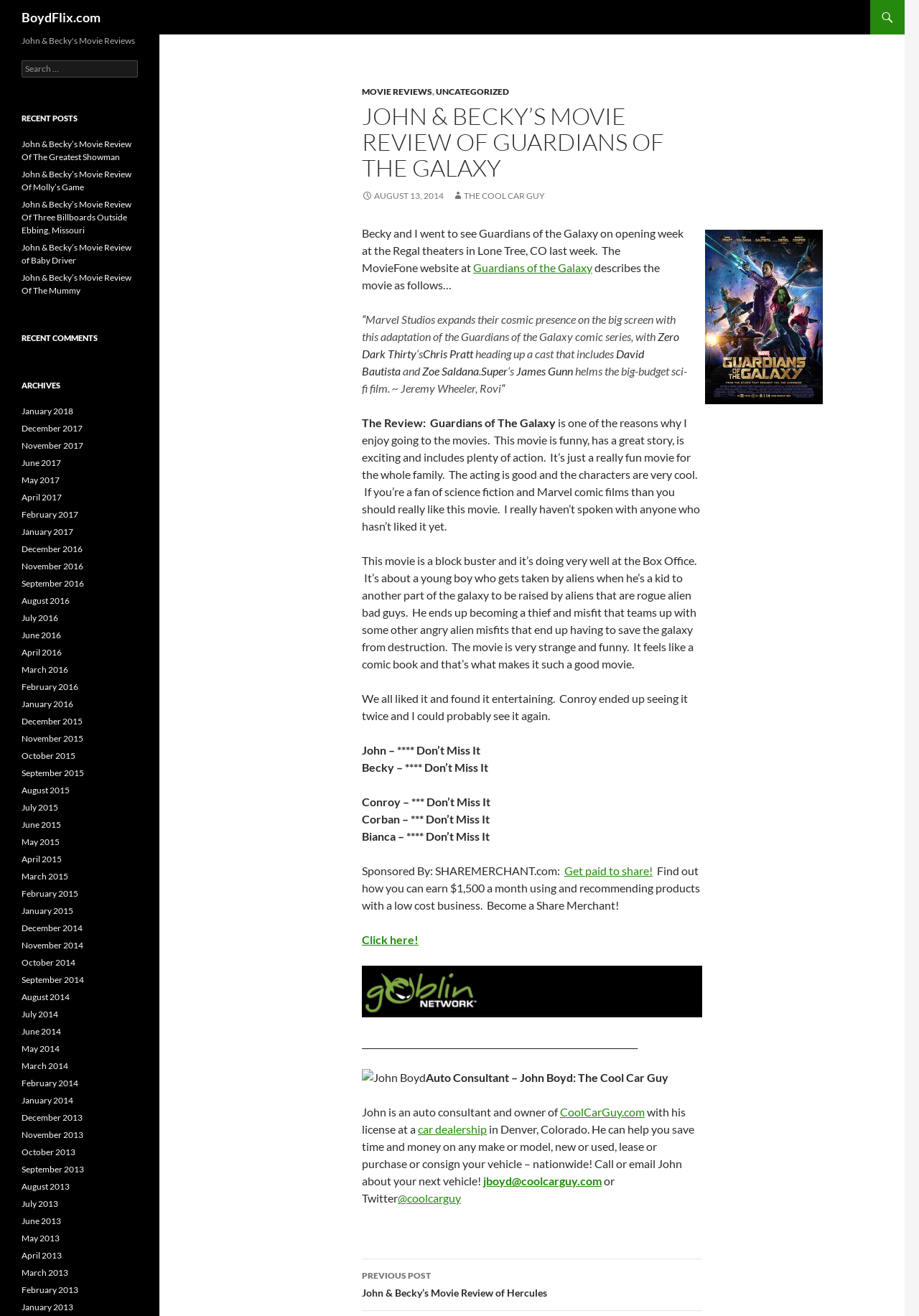What is the movie being reviewed?
Provide a fully detailed and comprehensive answer to the question.

The answer can be found in the article section of the webpage, where the title 'JOHN & BECKY’S MOVIE REVIEW OF GUARDIANS OF THE GALAXY' is mentioned.